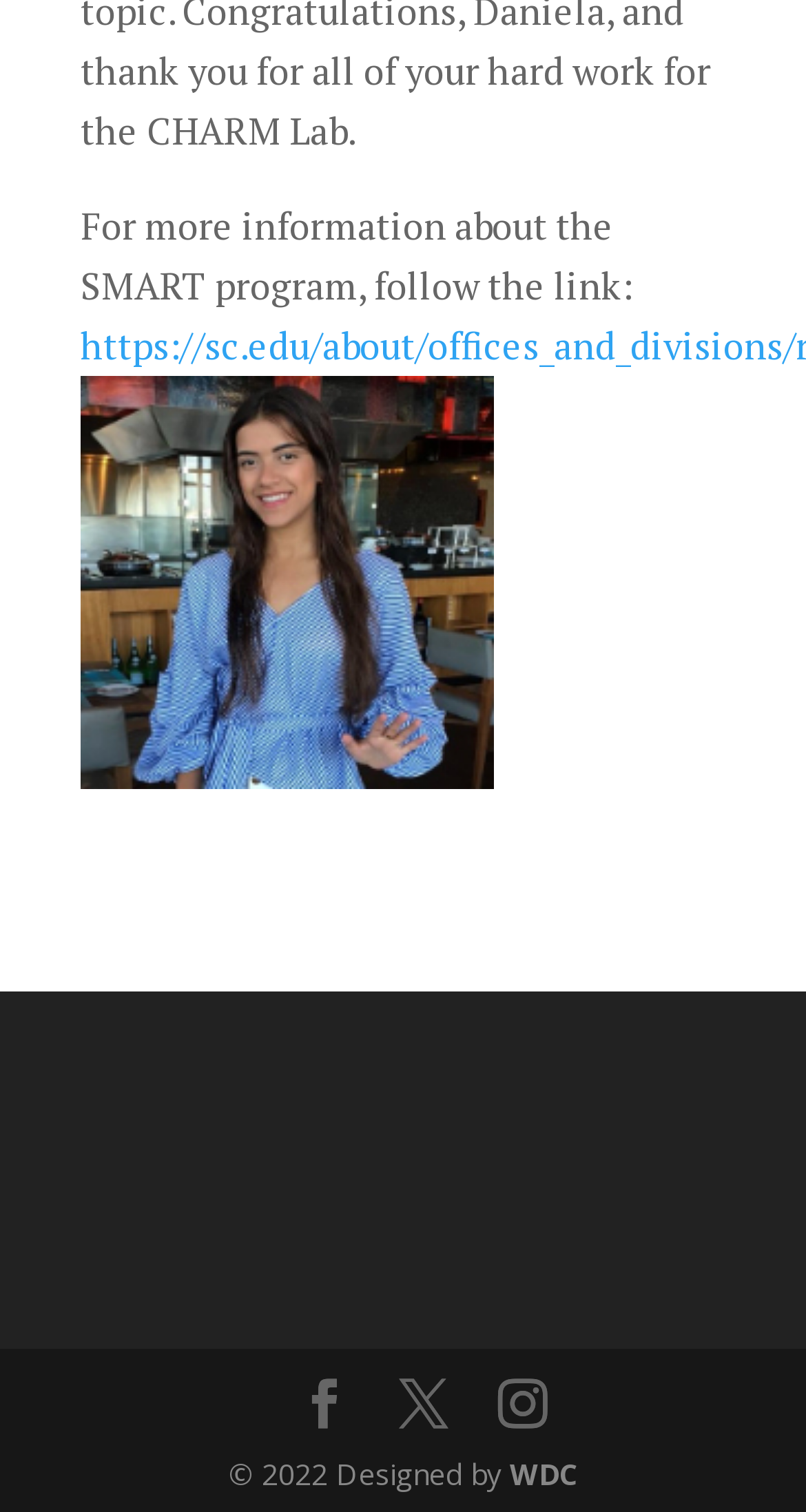Answer this question using a single word or a brief phrase:
What is the position of the social media links?

Bottom